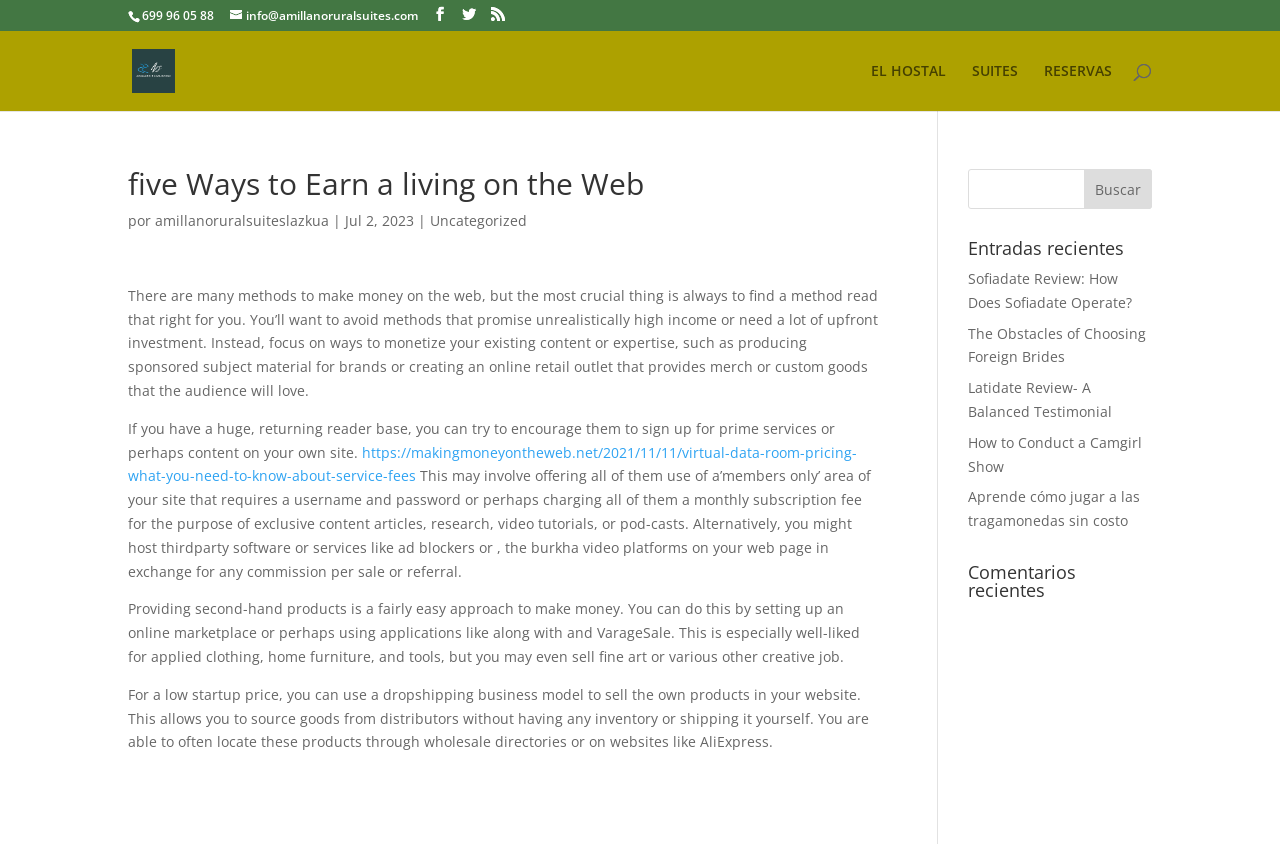Provide a thorough description of the webpage's content and layout.

This webpage is about AMIILANO RURAL SUITES and provides information on five ways to earn a living on the web. At the top, there is a phone number "699 96 05 88" and an email address "info@amillanoruralsuites.com" along with three social media links. Below this, there is a logo of AMIILANO RURAL SUITES with an image. 

To the right of the logo, there are four main navigation links: "EL HOSTAL", "SUITES", "RESERVAS". Below these links, there is a search bar with a search box and a button labeled "Buscar". 

The main content of the webpage is an article titled "five Ways to Earn a living on the Web". The article is divided into five sections, each describing a different method to make money online. The first section talks about monetizing existing content or expertise, such as producing sponsored content for brands or creating an online retail outlet. The second section discusses encouraging readers to sign up for prime services or content on the site. The third section mentions hosting third-party software or services on the website in exchange for a commission. The fourth section talks about providing second-hand products, and the fifth section discusses using a dropshipping business model to sell products.

Below the article, there is a search bar with a textbox and a button labeled "Buscar". To the right of the search bar, there are two headings: "Entradas recientes" and "Comentarios recientes". Under "Entradas recientes", there are five links to recent articles, and under "Comentarios recientes", there are no links.